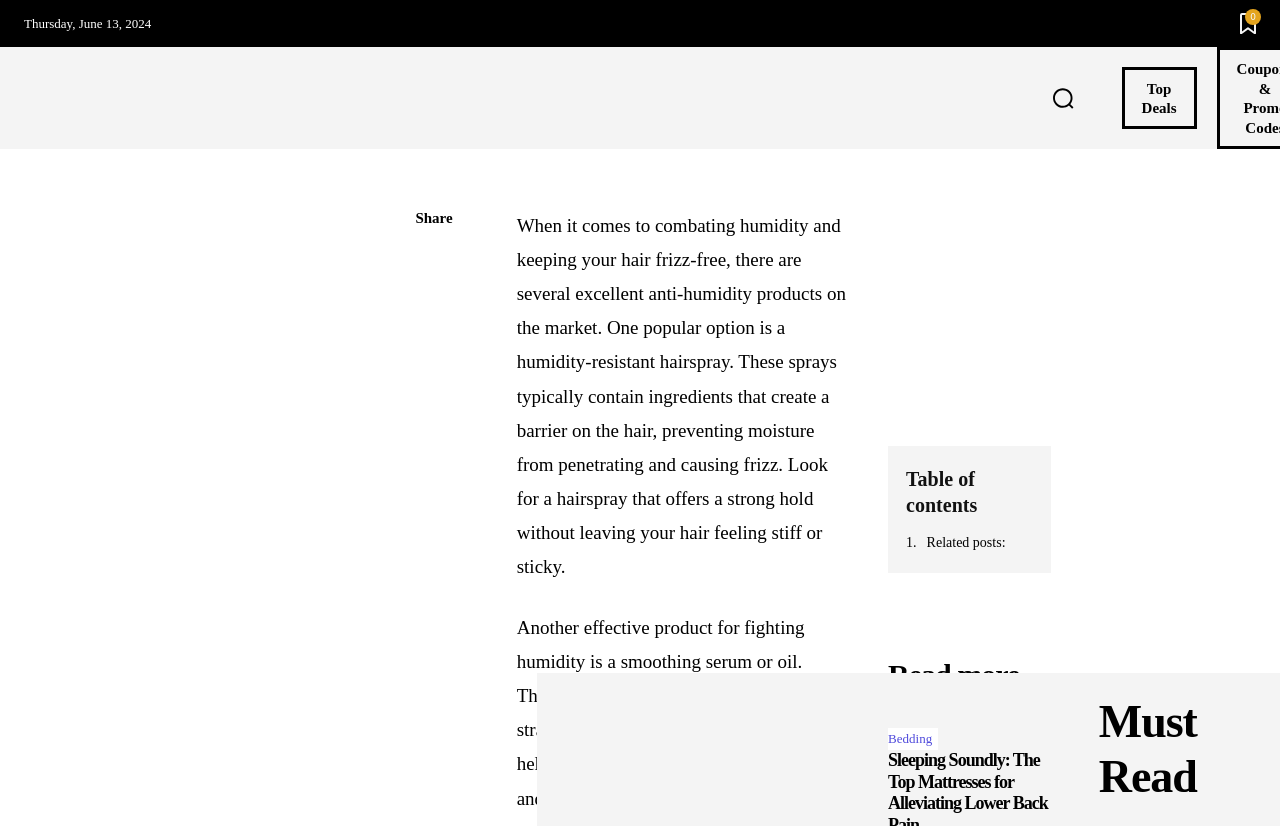Find and generate the main title of the webpage.

best hair anti humidity products